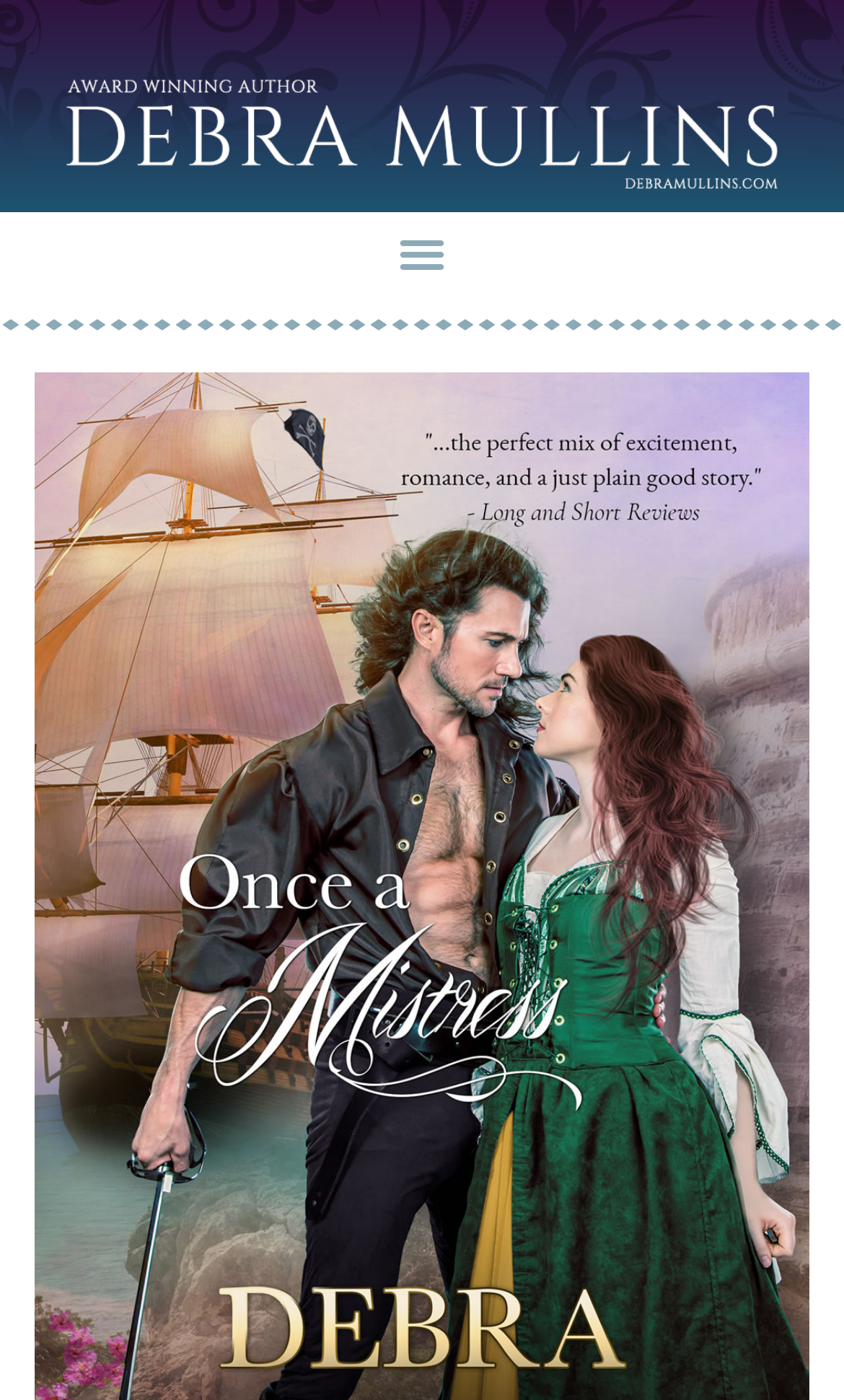Given the element description Summer, identify the bounding box coordinates for the UI element on the webpage screenshot. The format should be (top-left x, top-left y, bottom-right x, bottom-right y), with values between 0 and 1.

None